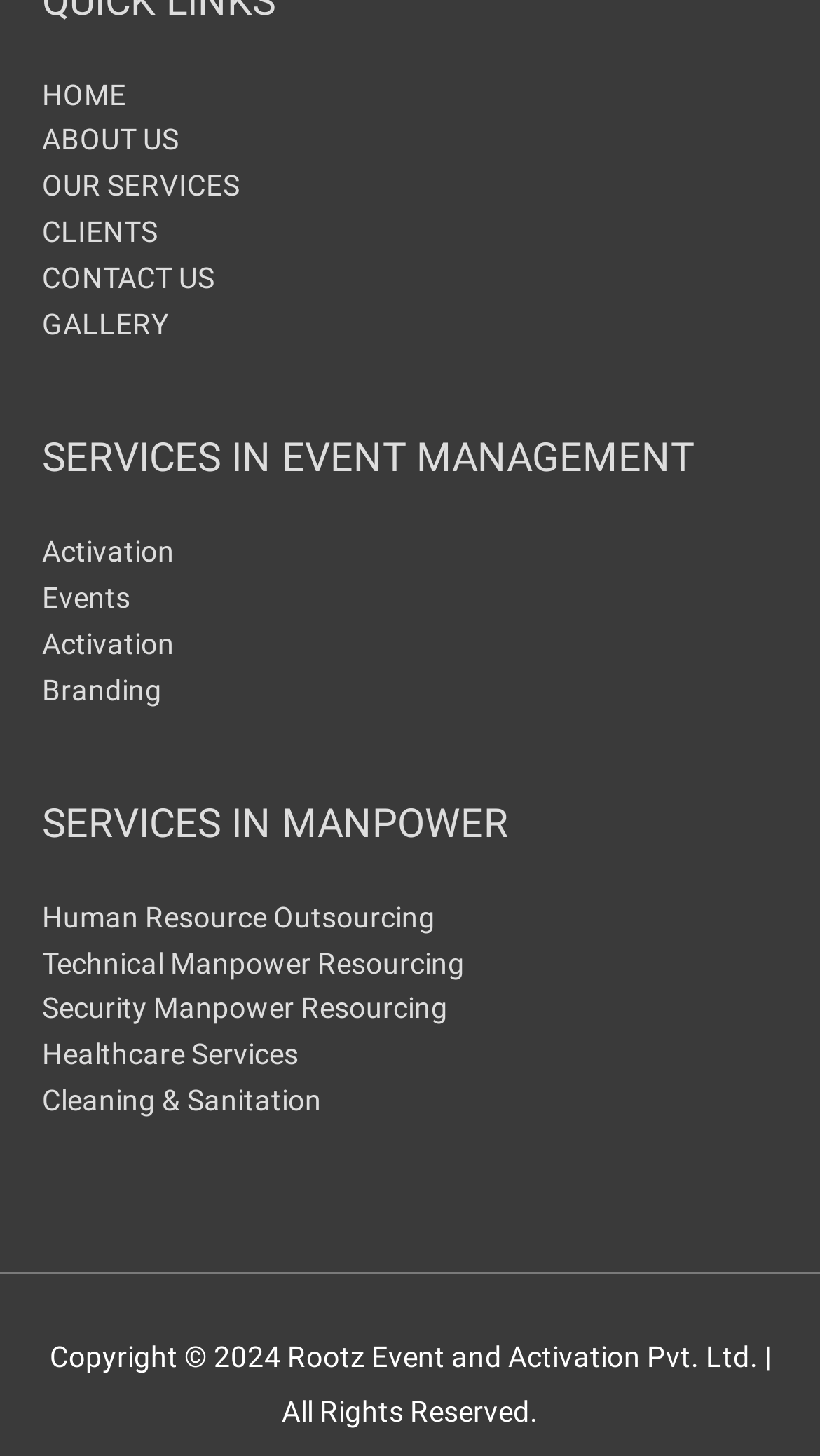What year is mentioned in the copyright notice?
Please provide a single word or phrase answer based on the image.

2024